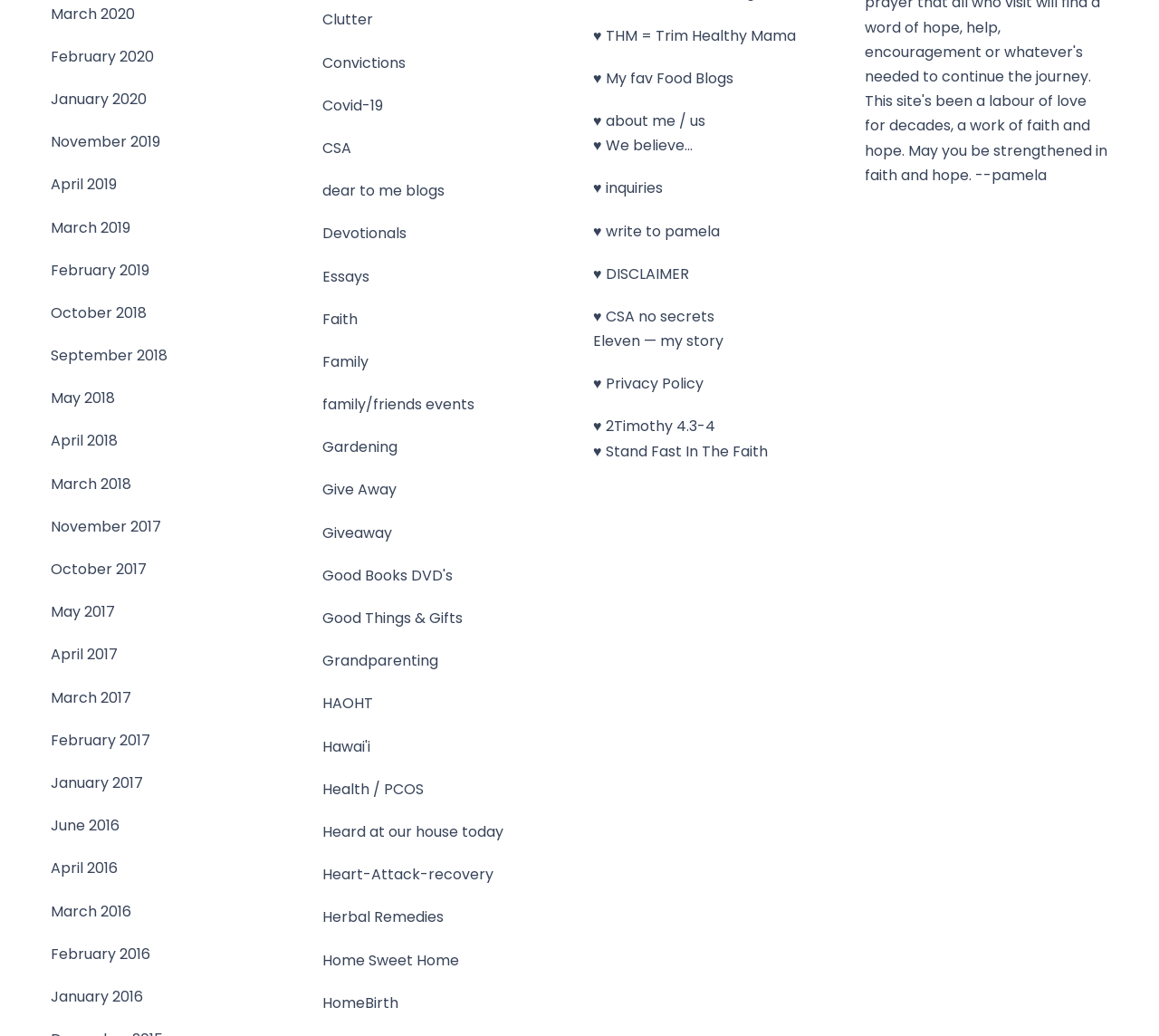What is the theme of this webpage?
Please provide a detailed and comprehensive answer to the question.

Based on the content and structure of the webpage, it appears to be a personal blog, with links to various categories and topics, suggesting a personal and reflective tone.